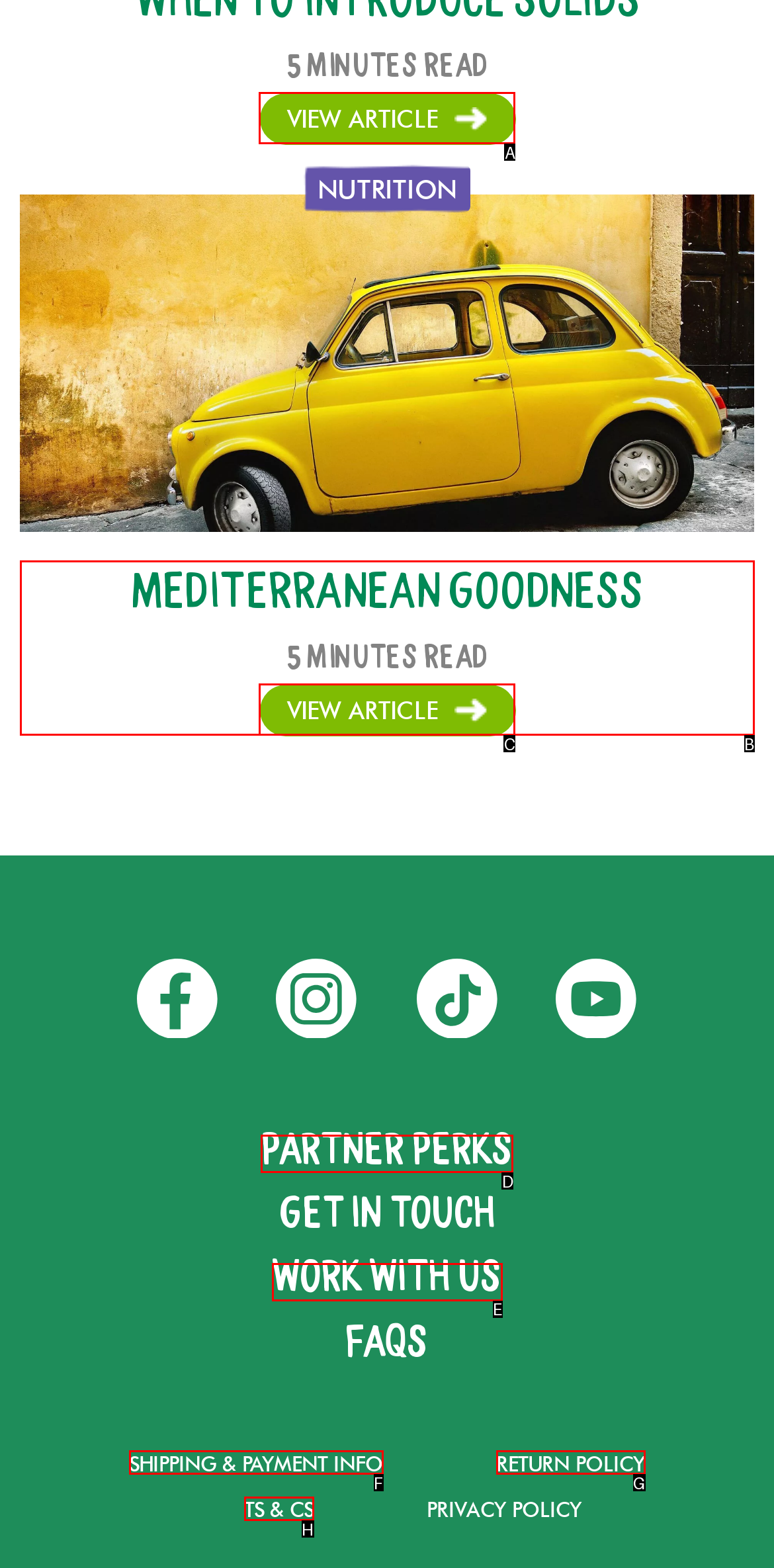Determine which option you need to click to execute the following task: View March 2023 archives. Provide your answer as a single letter.

None